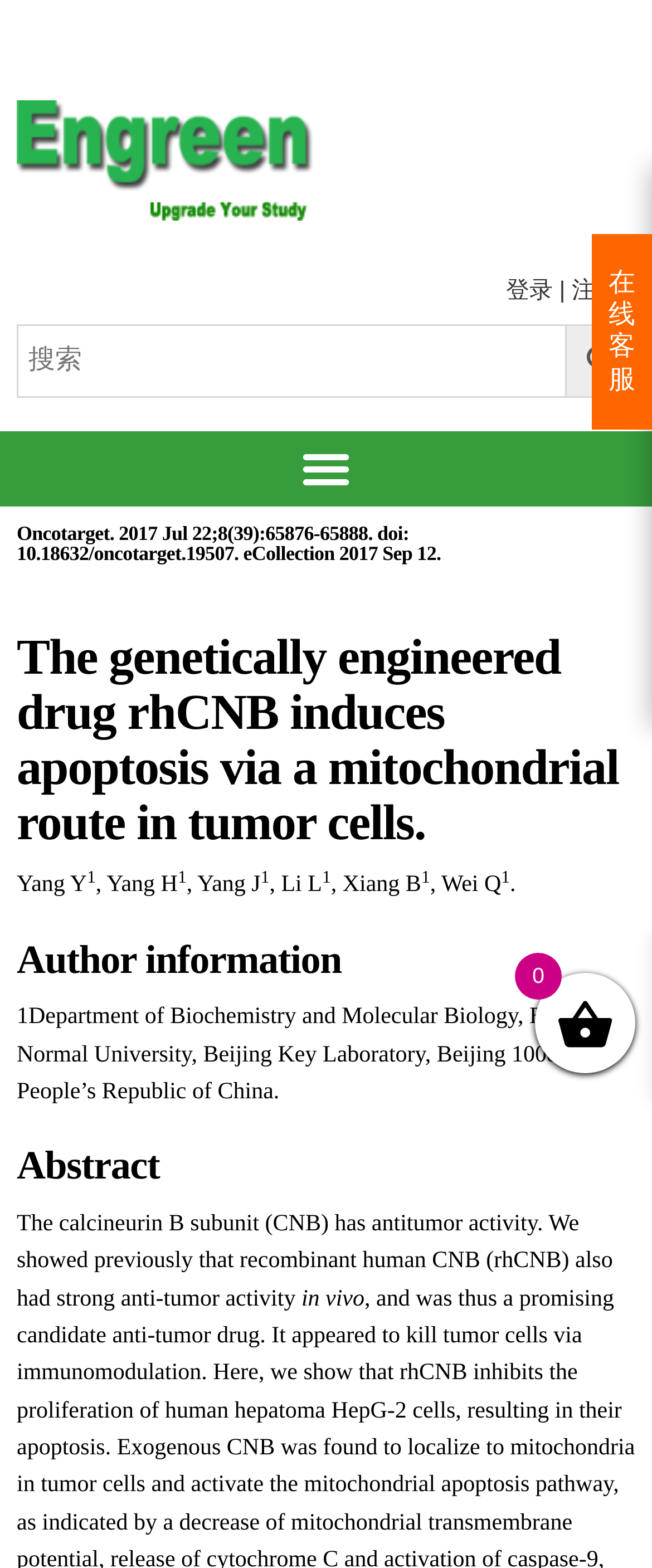What is the topic of the abstract?
Based on the image, provide your answer in one word or phrase.

The calcineurin B subunit (CNB) has antitumor activity